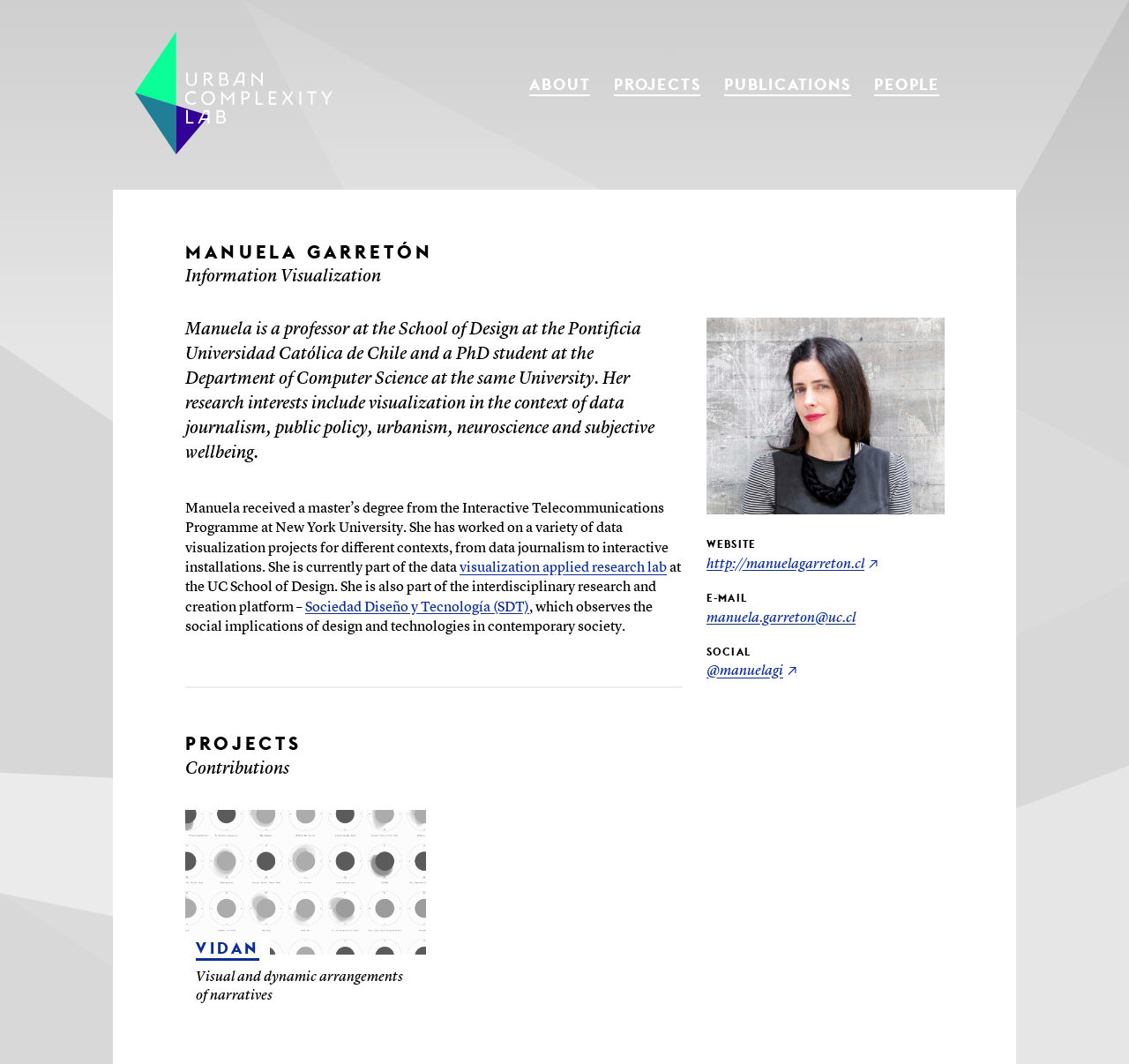Highlight the bounding box coordinates of the element you need to click to perform the following instruction: "explore VIDAN project."

[0.164, 0.761, 0.377, 0.965]